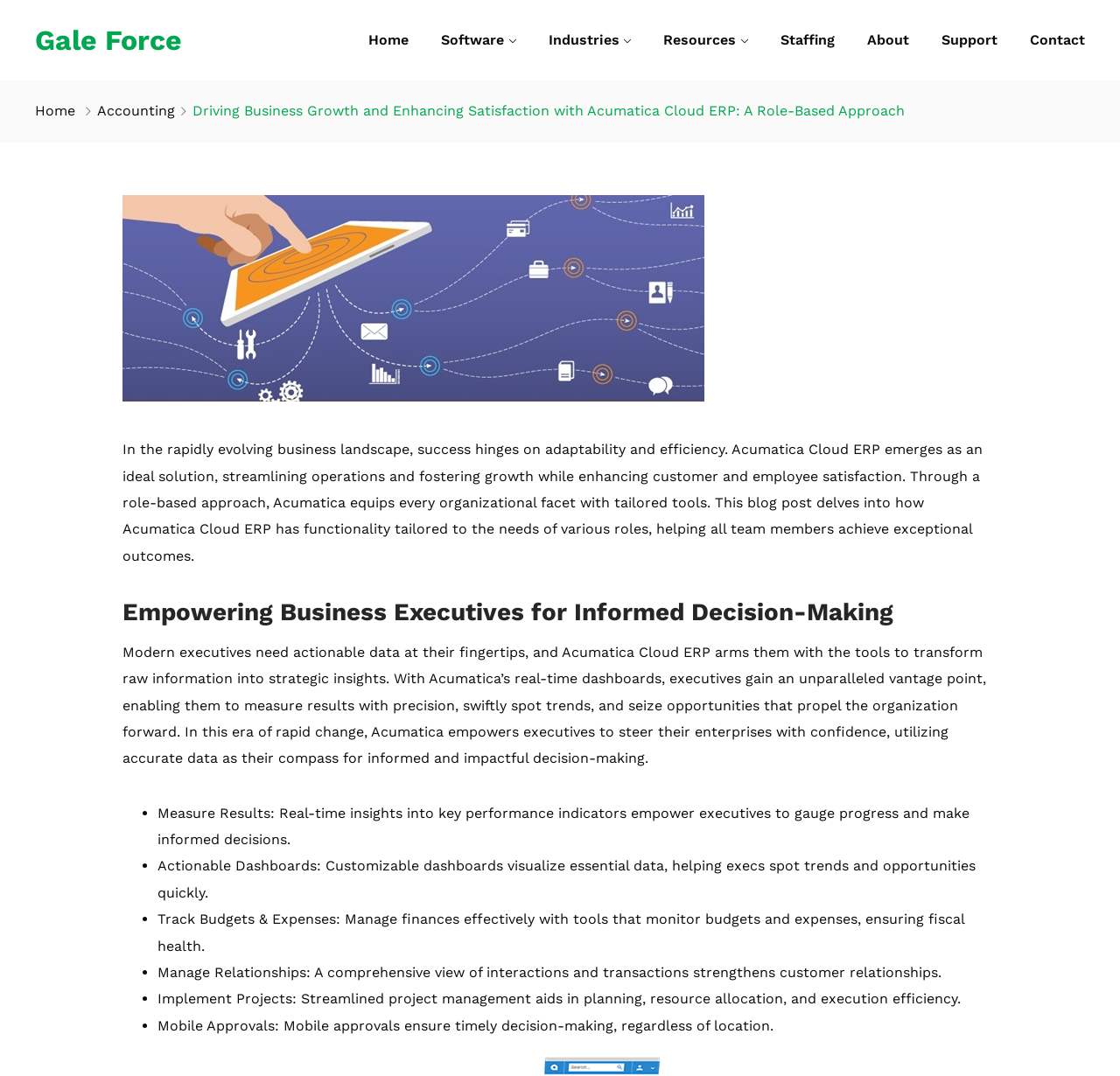Please identify the bounding box coordinates of the element's region that needs to be clicked to fulfill the following instruction: "Click the 'HOME' link". The bounding box coordinates should consist of four float numbers between 0 and 1, i.e., [left, top, right, bottom].

None